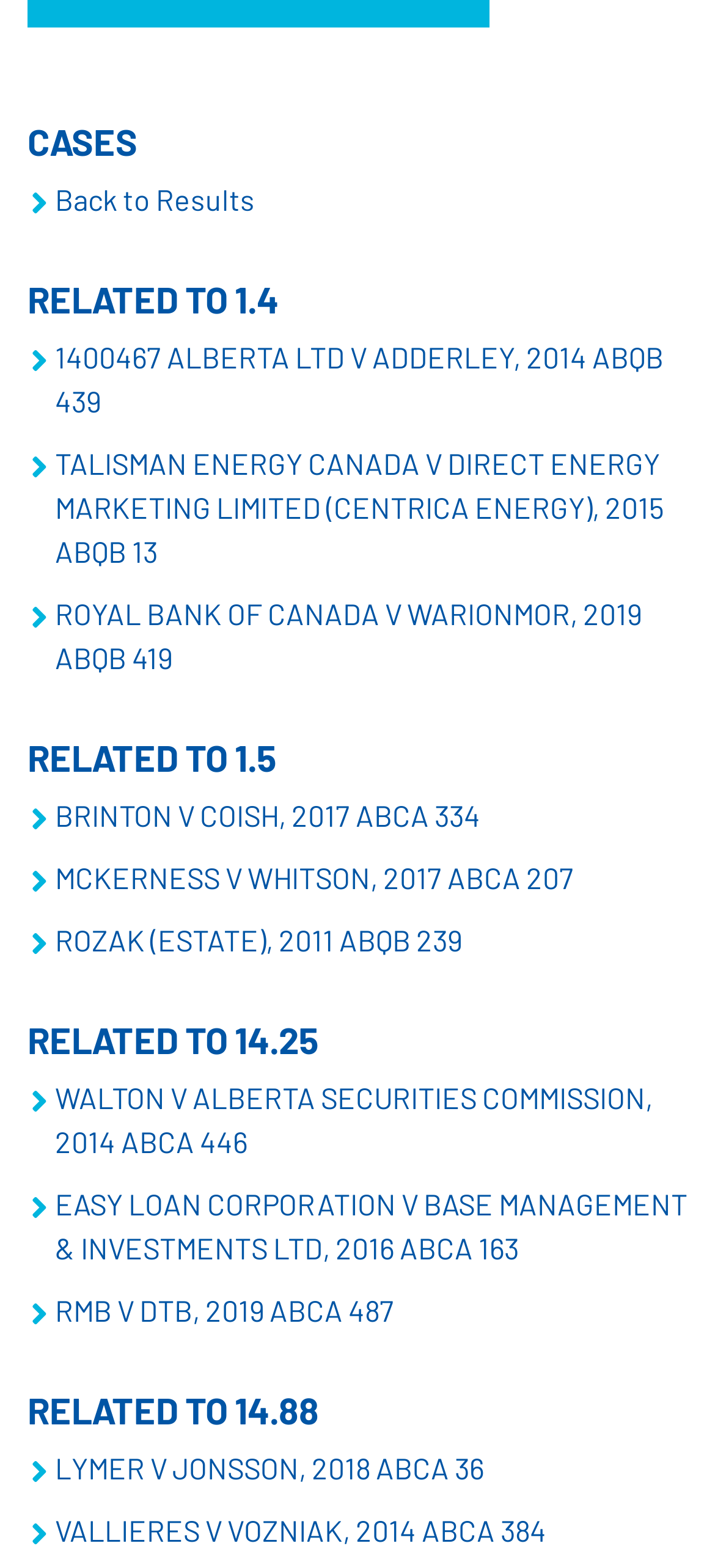What is the title of the first related case?
From the image, provide a succinct answer in one word or a short phrase.

1400467 ALBERTA LTD V ADDERLEY, 2014 ABQB 439